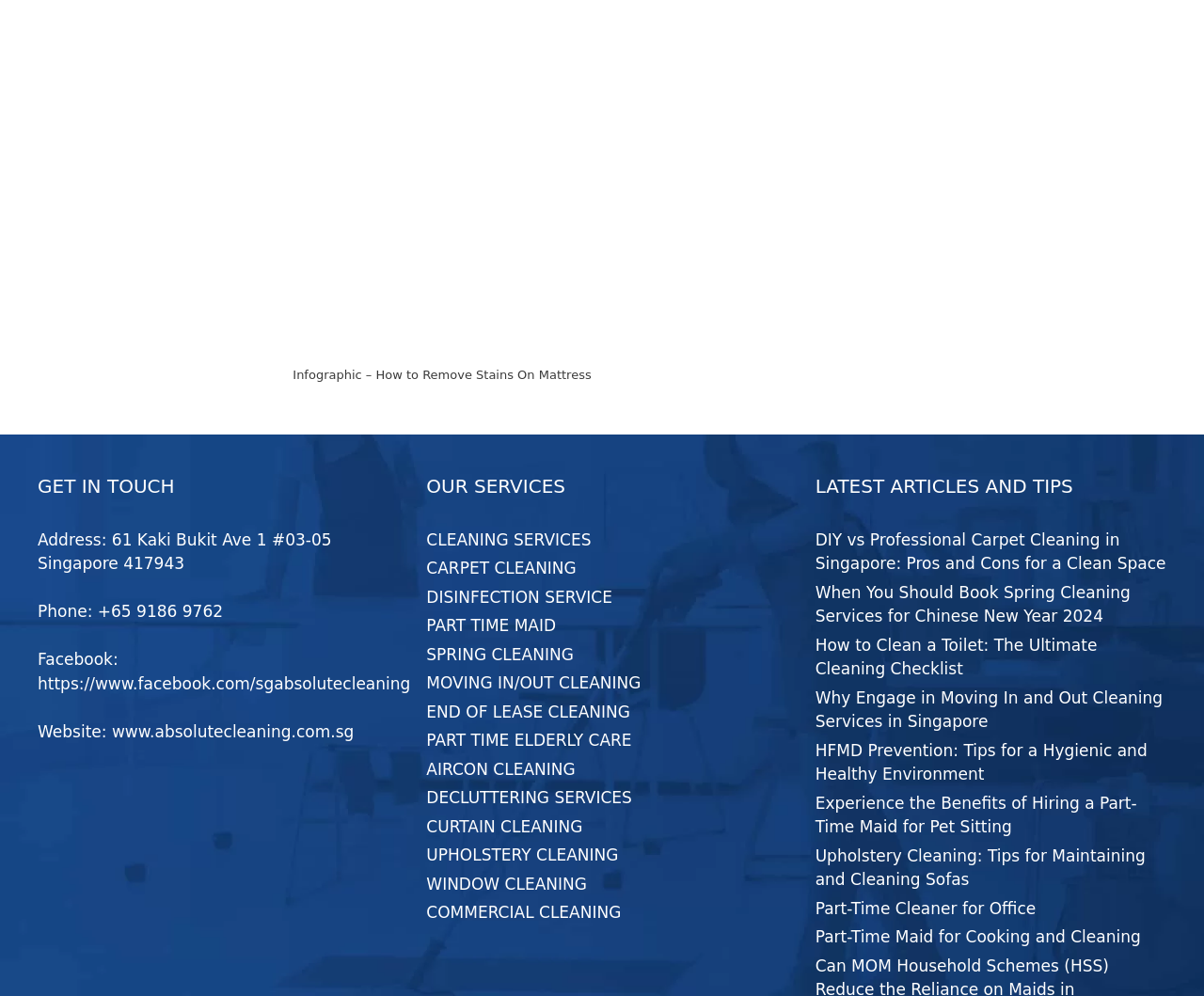Use a single word or phrase to answer the question:
What is the phone number of the company?

+65 9186 9762